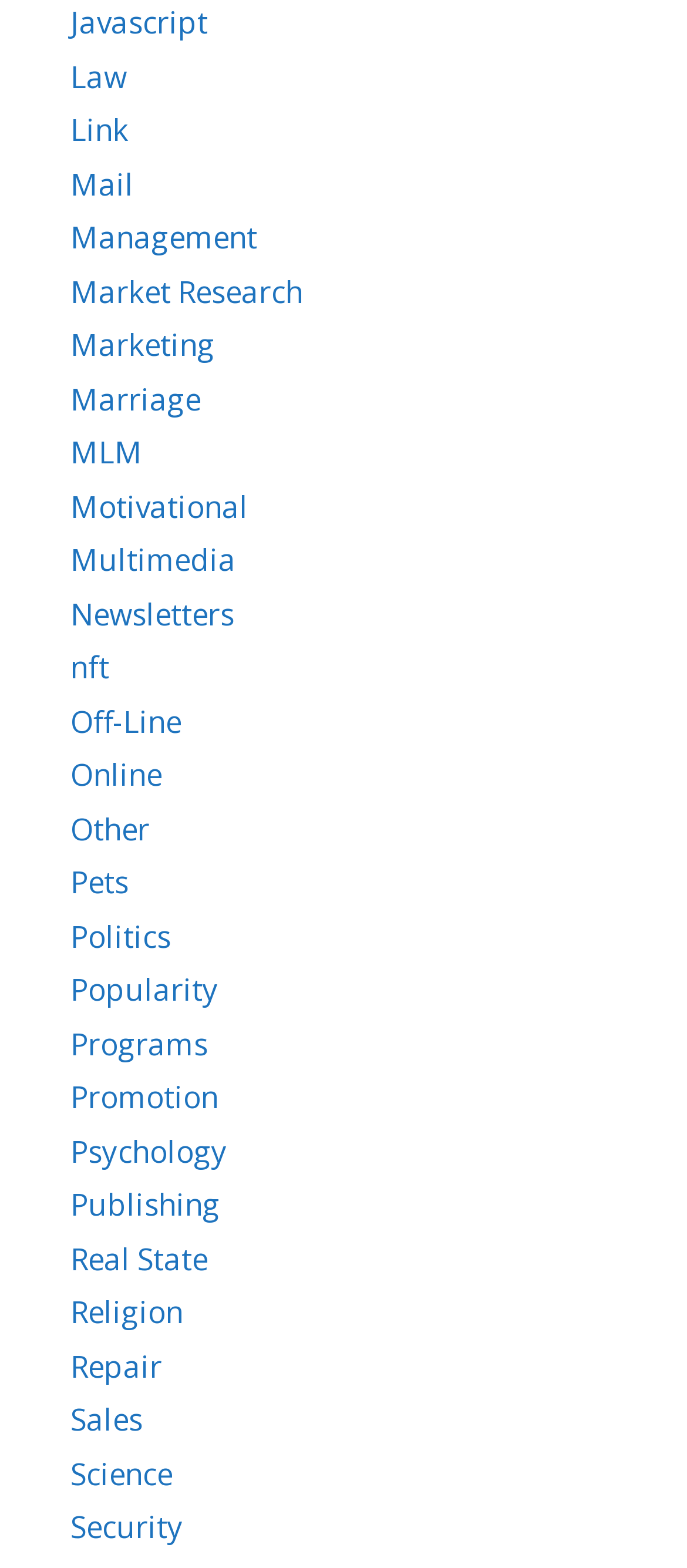Are there any links related to 'Marketing' on this webpage?
By examining the image, provide a one-word or phrase answer.

Yes